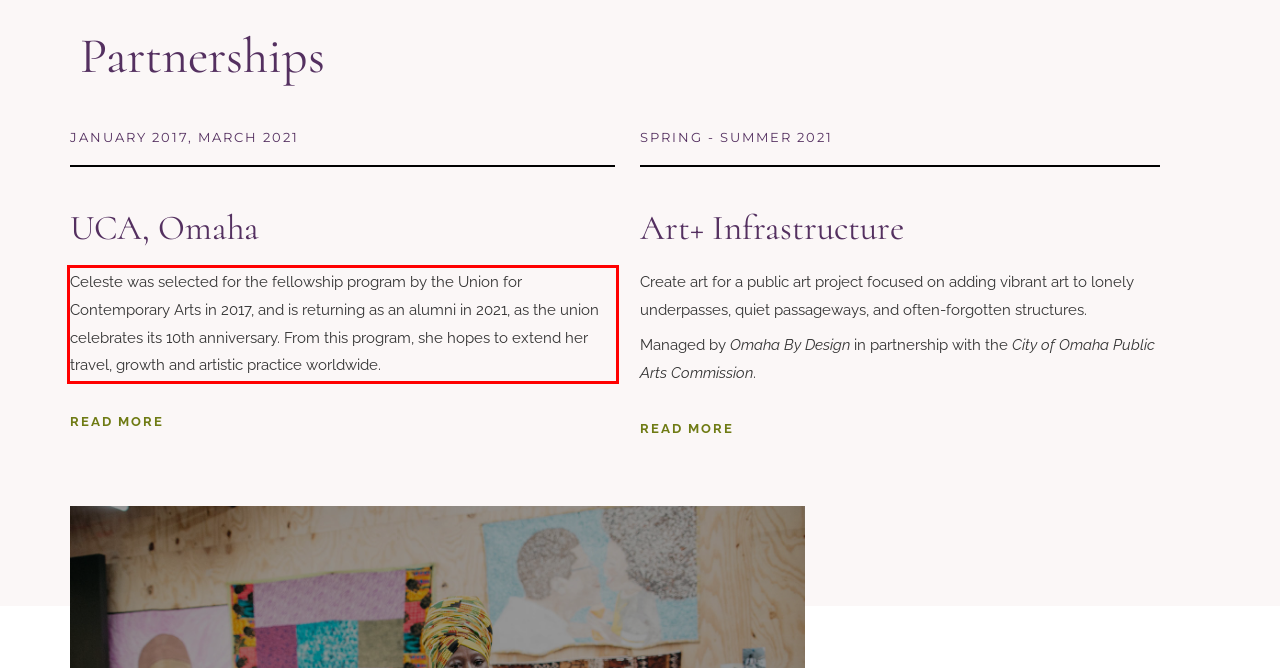Within the screenshot of a webpage, identify the red bounding box and perform OCR to capture the text content it contains.

Celeste was selected for the fellowship program by the Union for Contemporary Arts in 2017, and is returning as an alumni in 2021, as the union celebrates its 10th anniversary. From this program, she hopes to extend her travel, growth and artistic practice worldwide.